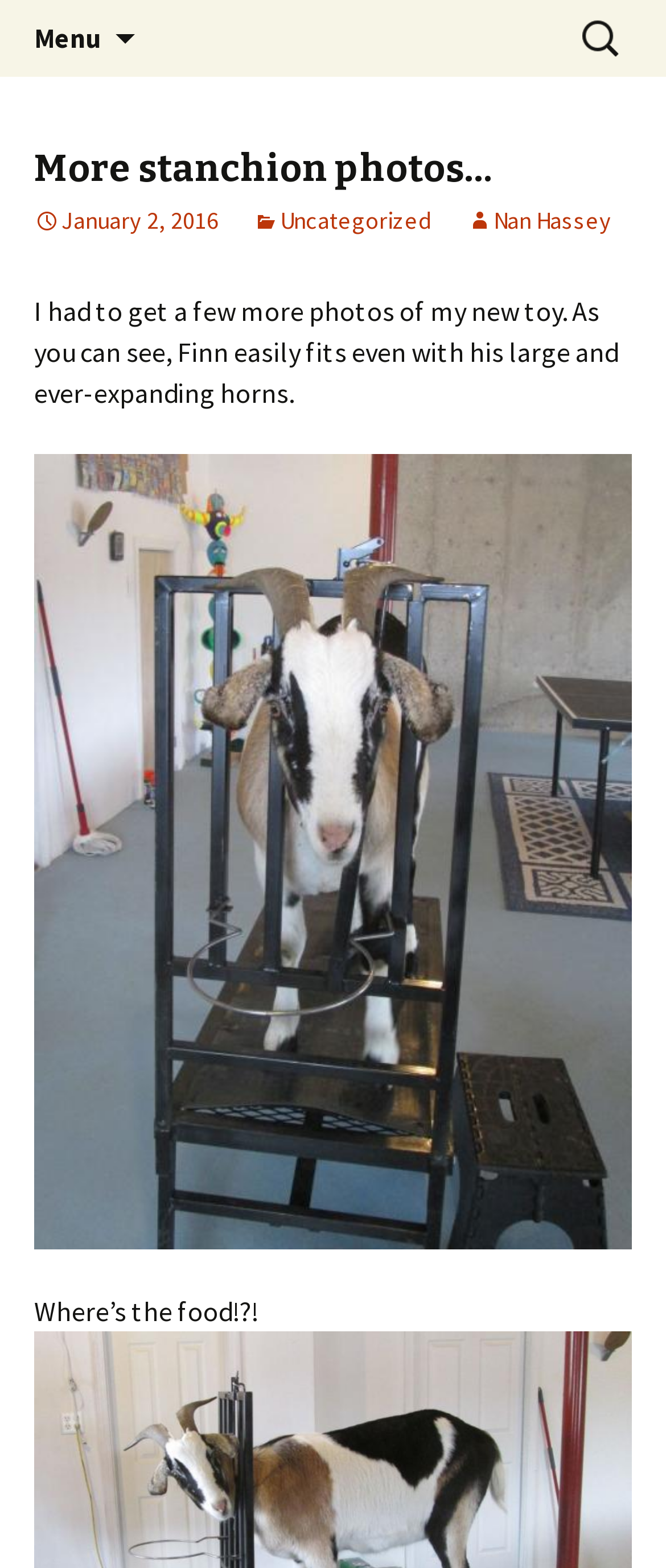What is the date of the blog post?
Answer the question with a single word or phrase by looking at the picture.

January 2, 2016